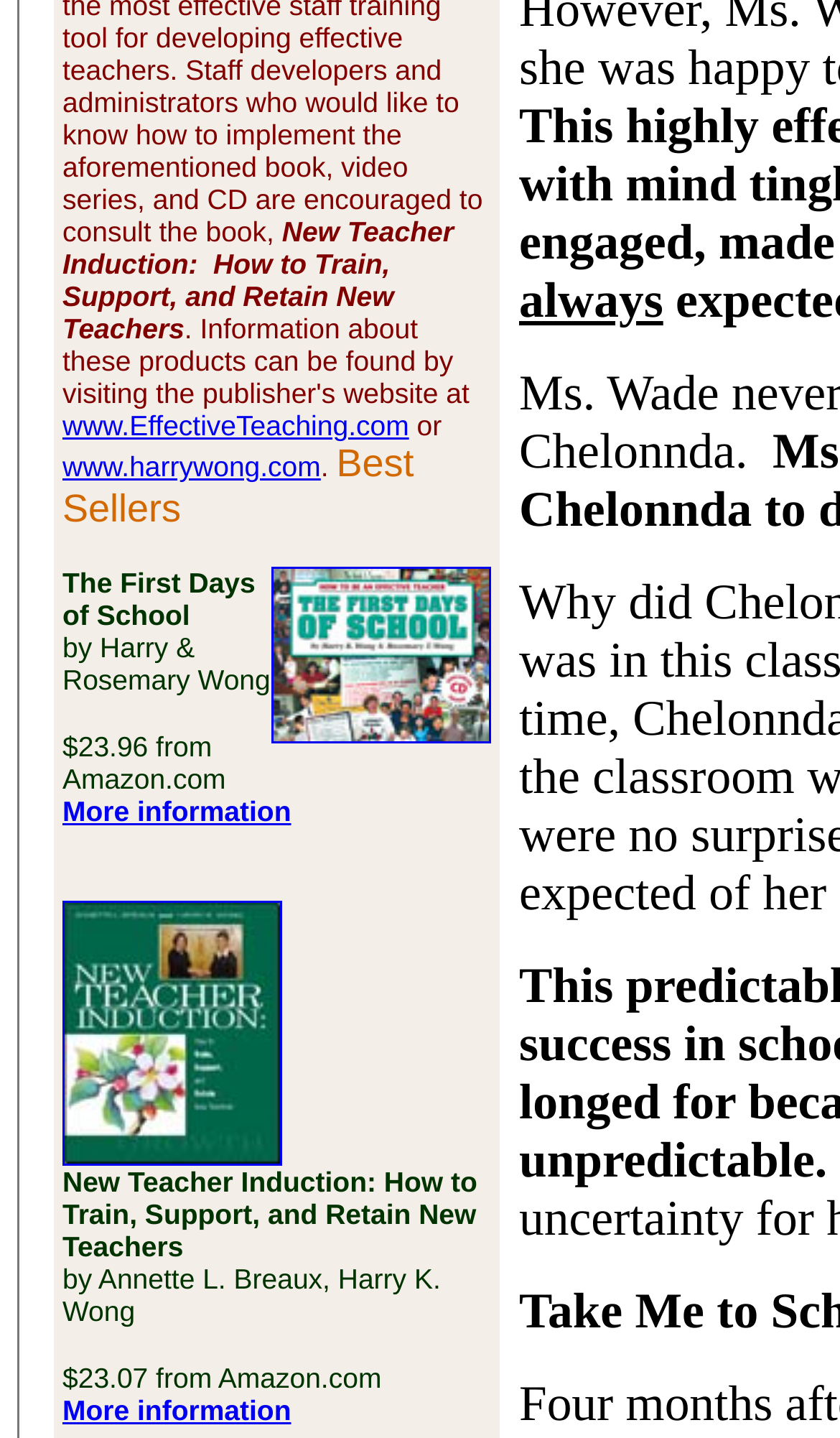Determine the bounding box for the described HTML element: "www.harrywong.com". Ensure the coordinates are four float numbers between 0 and 1 in the format [left, top, right, bottom].

[0.074, 0.313, 0.382, 0.336]